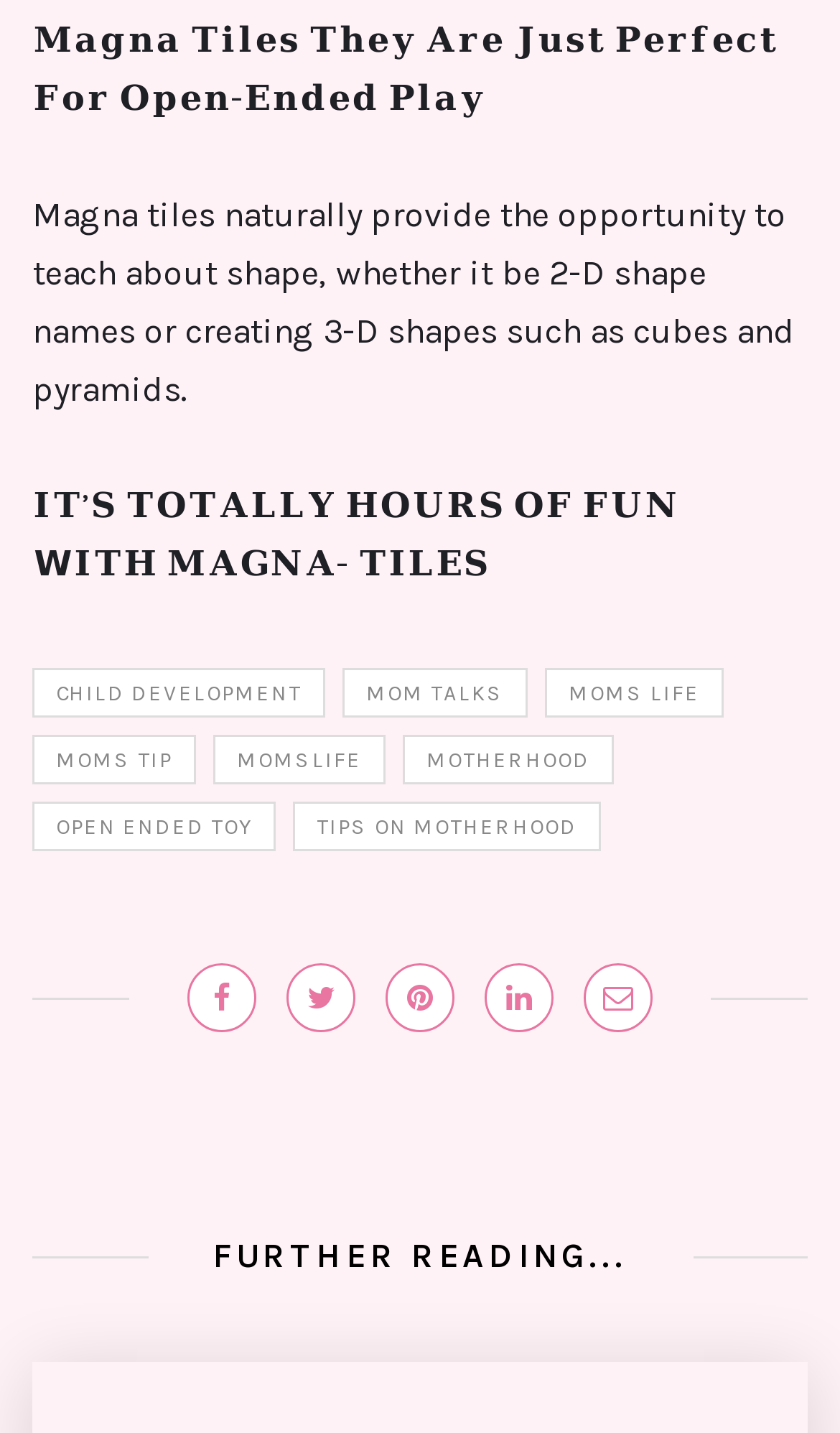Please find the bounding box coordinates of the element that must be clicked to perform the given instruction: "Explore OPEN ENDED TOY". The coordinates should be four float numbers from 0 to 1, i.e., [left, top, right, bottom].

[0.038, 0.559, 0.328, 0.594]